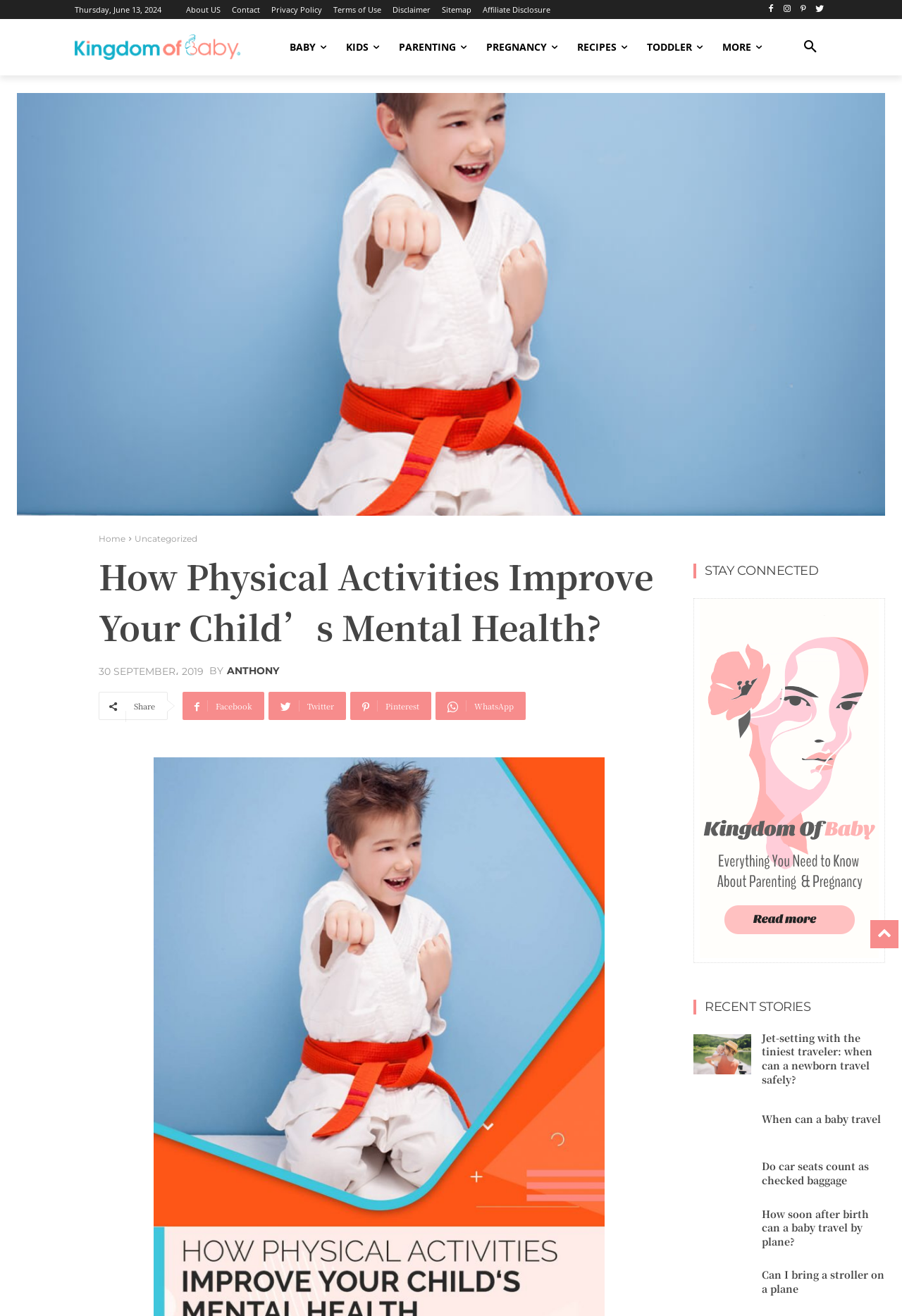Determine the bounding box coordinates of the clickable region to carry out the instruction: "Search for something".

[0.88, 0.023, 0.917, 0.049]